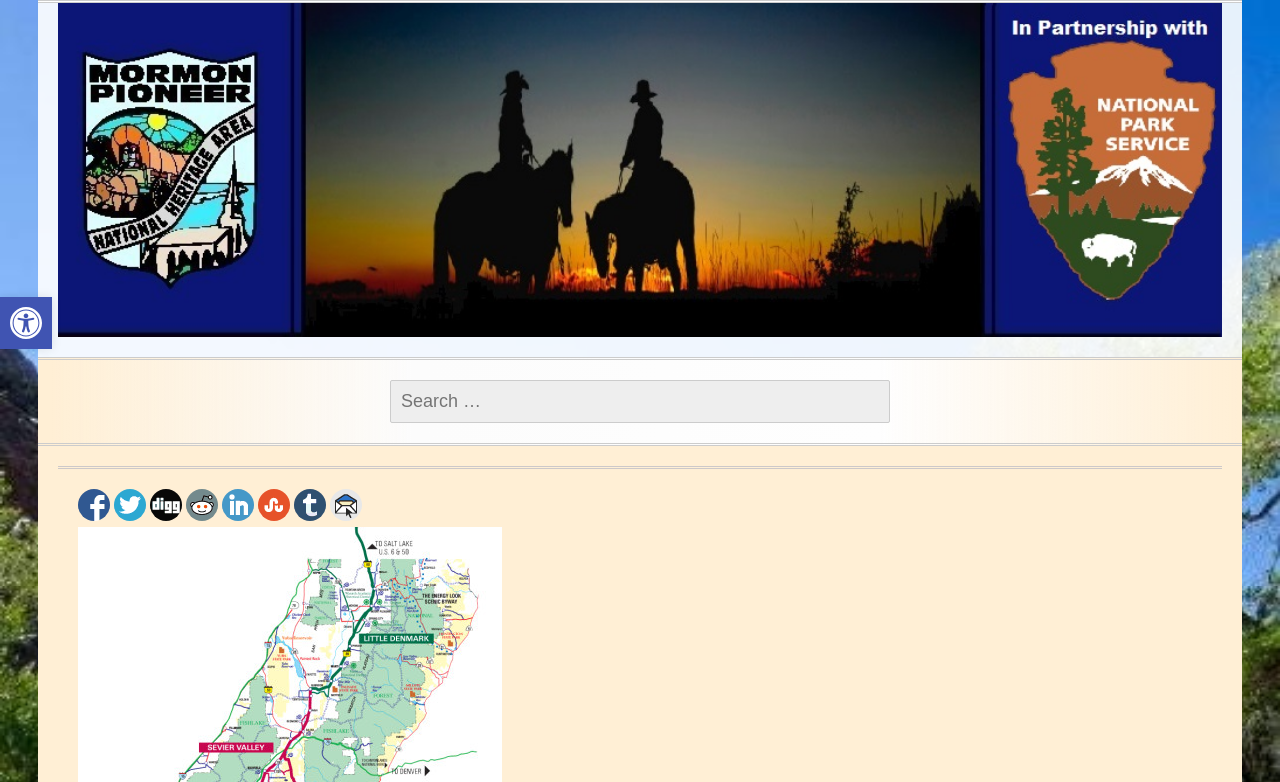Identify the bounding box coordinates for the UI element mentioned here: "Open toolbar Accessibility Tools". Provide the coordinates as four float values between 0 and 1, i.e., [left, top, right, bottom].

[0.0, 0.38, 0.041, 0.446]